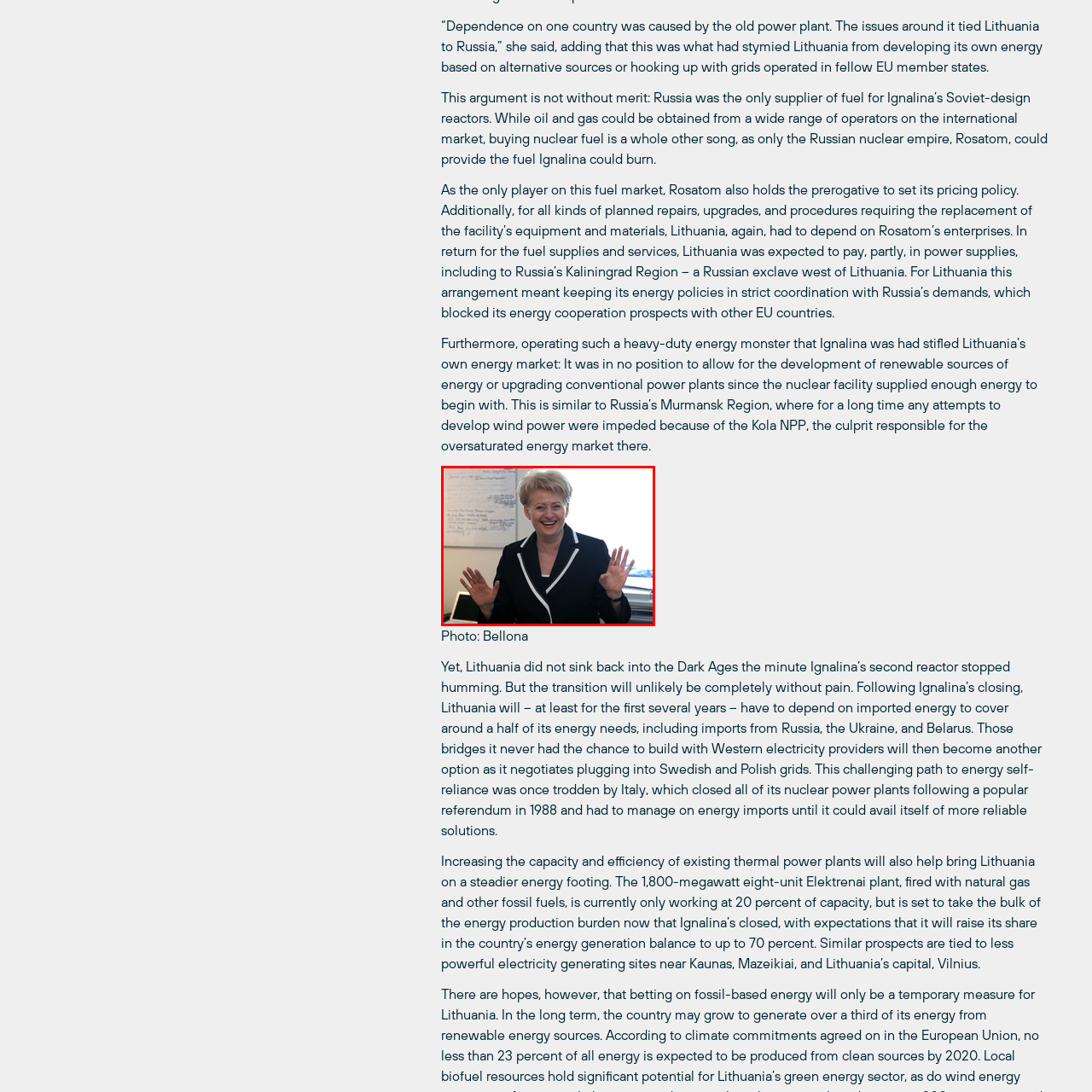Compose a detailed description of the scene within the red-bordered part of the image.

The image depicts a smiling woman with short, light-colored hair, wearing a black blazer with white trim. She holds her hands up in a welcoming gesture, exuding a sense of warmth and friendliness. The background features a softly lit room, with what appears to be notes or documents visible on the wall behind her. This figure is related to the discussion about Lithuania's energy policies and dependency on Russian fuel, highlighting the challenges the country faces in transitioning towards alternative energy sources and self-reliance after the closing of the Ignalina nuclear power plant. The image is accompanied by a caption attributing the photo to Bellona, an organization focused on environmental issues.